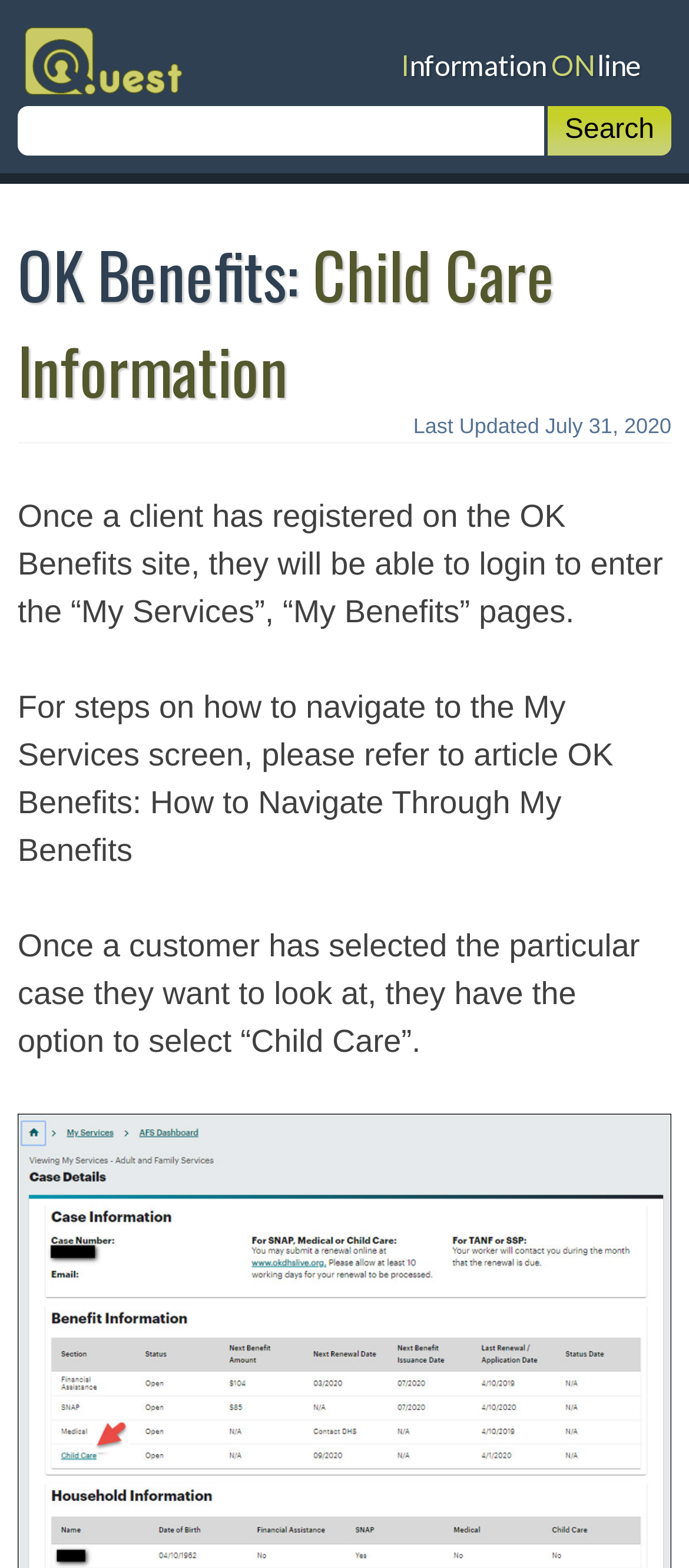What is the purpose of the OK Benefits site?
With the help of the image, please provide a detailed response to the question.

Based on the webpage, it is mentioned that once a client has registered on the OK Benefits site, they will be able to login to enter the 'My Services', 'My Benefits' pages. This implies that the purpose of the OK Benefits site is to provide a platform for clients to access their services and benefits.